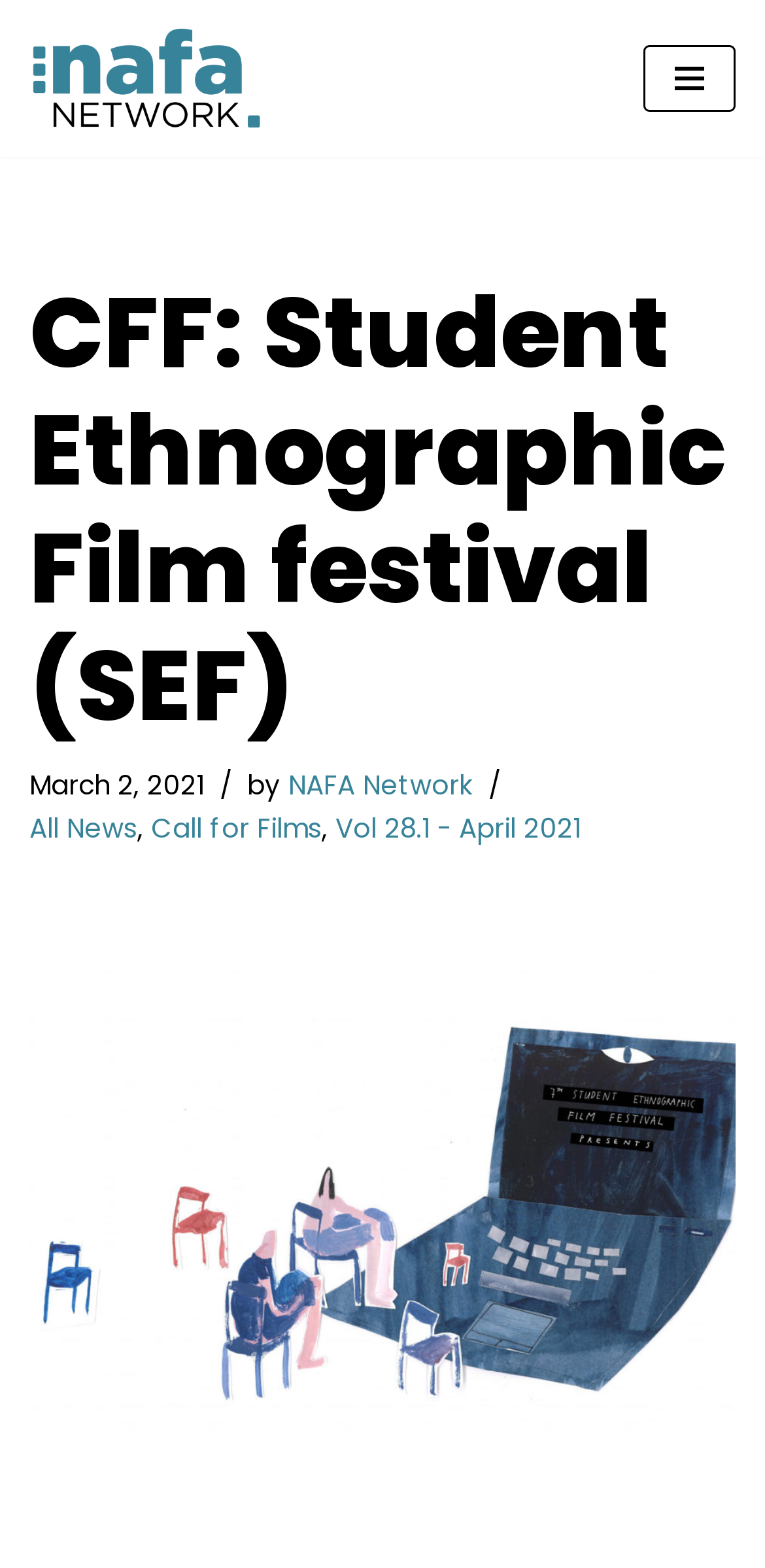Please determine and provide the text content of the webpage's heading.

CFF: Student Ethnographic Film festival (SEF)